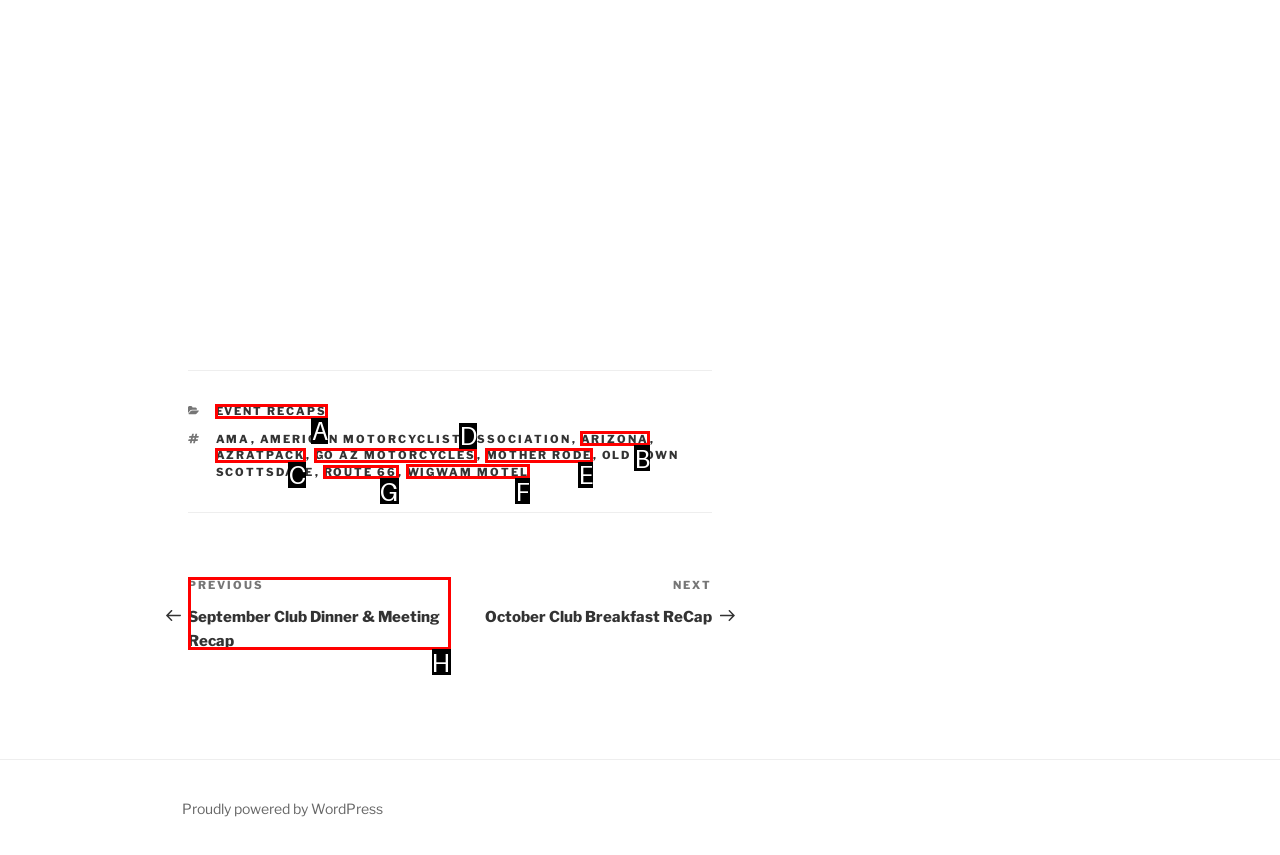Select the HTML element to finish the task: Visit Route 66 page Reply with the letter of the correct option.

G